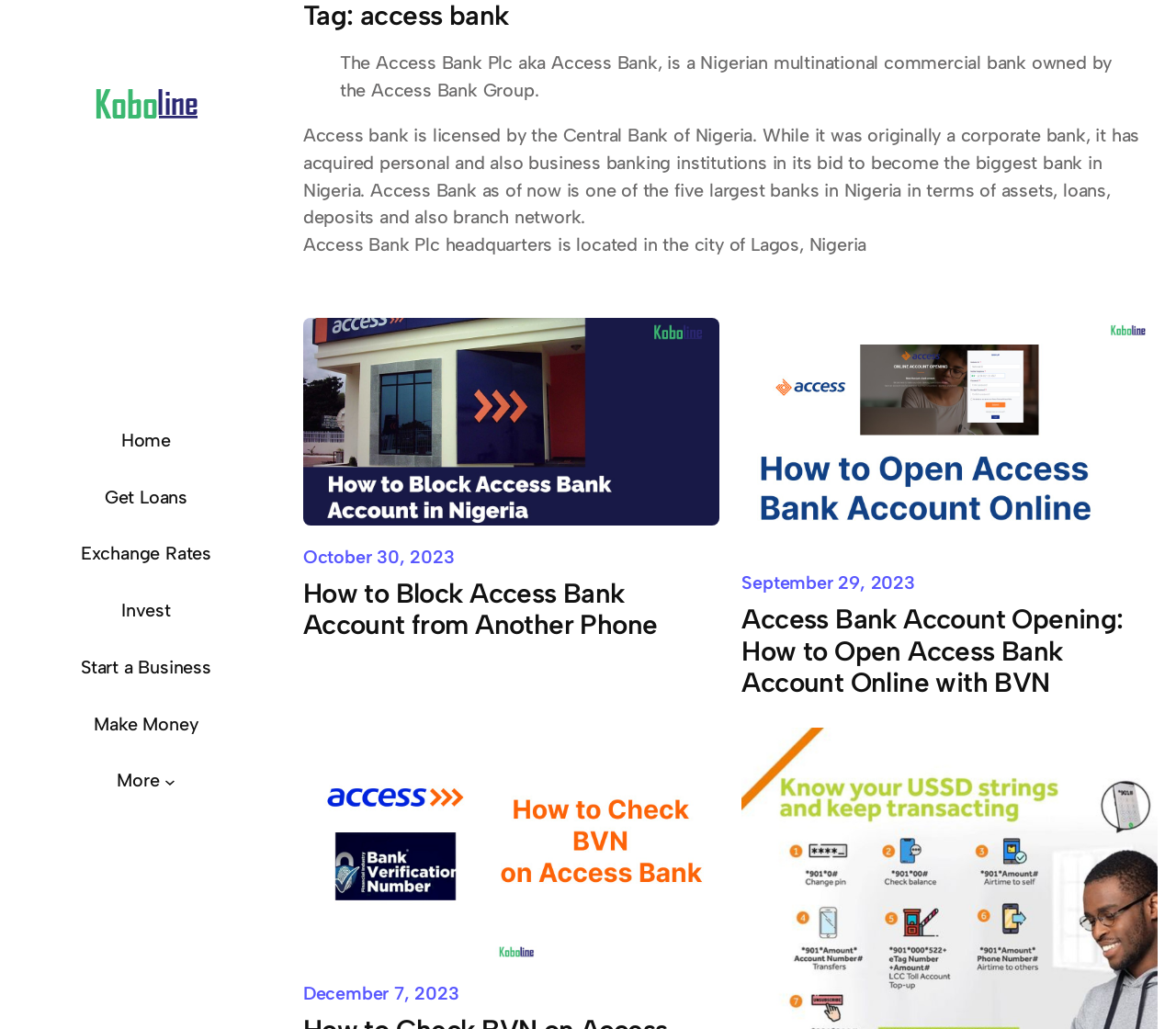Find the bounding box coordinates of the clickable area required to complete the following action: "Click the How to Block Access Bank Account from Another Phone link".

[0.258, 0.309, 0.611, 0.511]